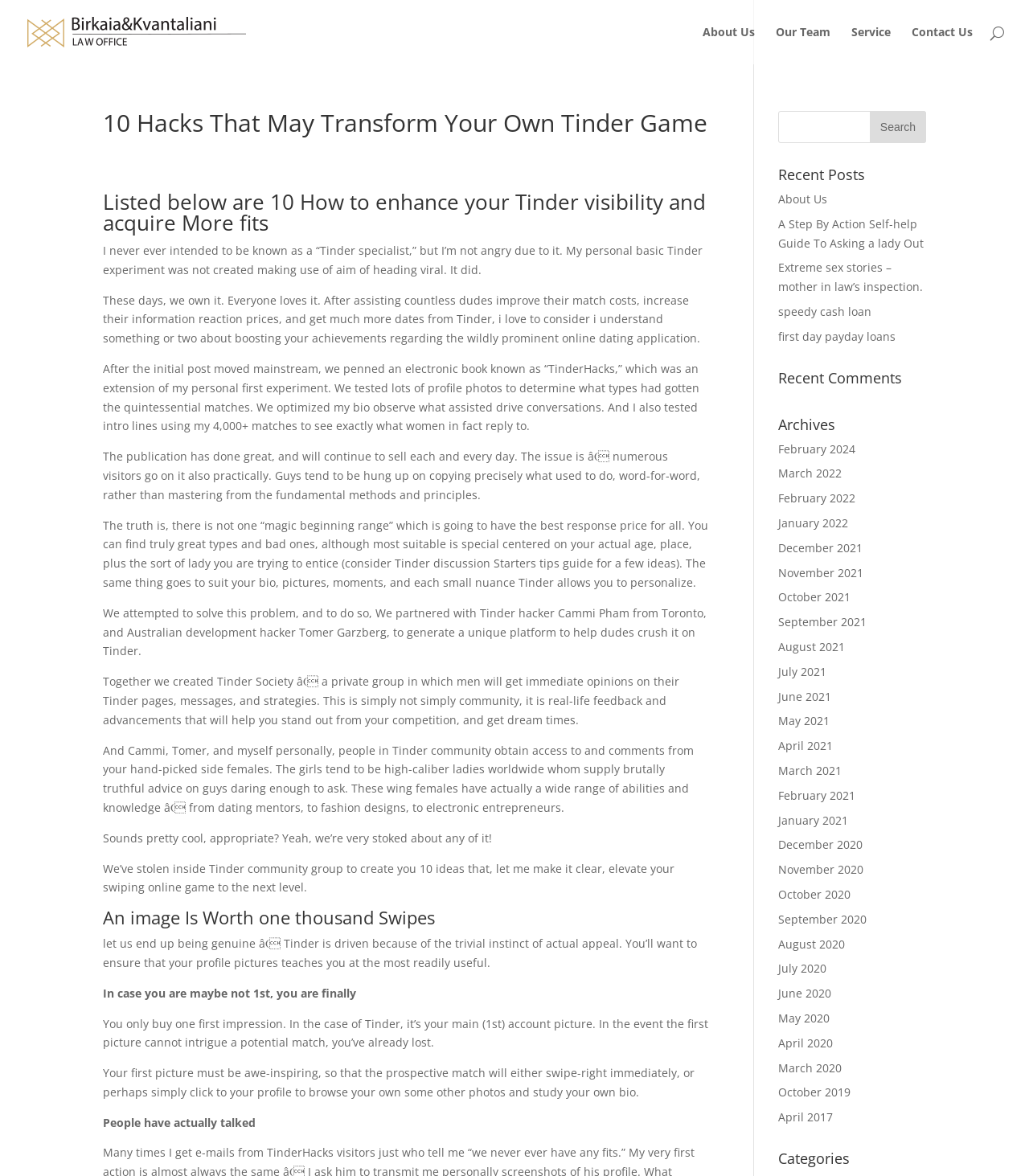What is the importance of the first profile picture on Tinder?
Refer to the image and respond with a one-word or short-phrase answer.

Makes a first impression